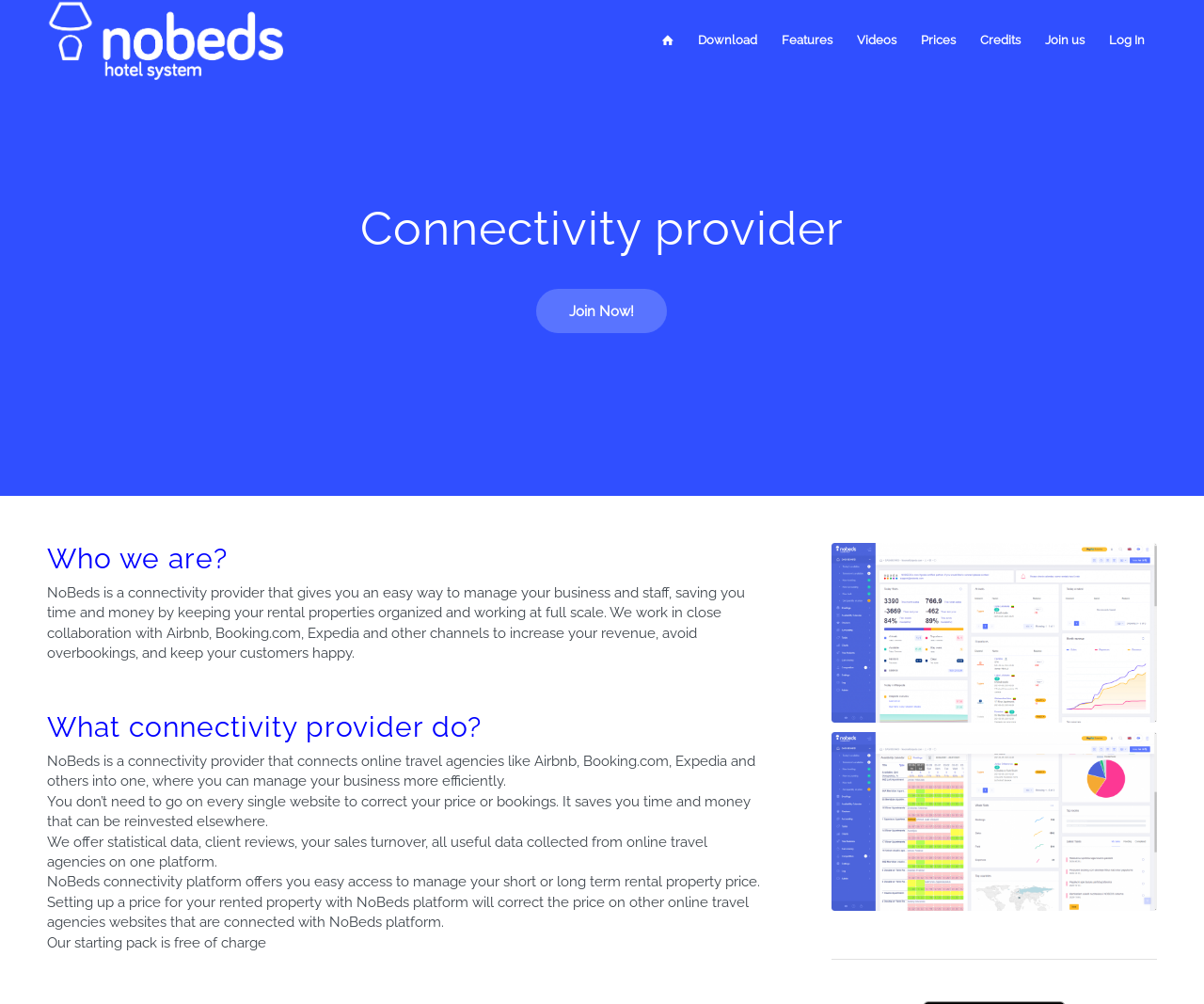Please locate the bounding box coordinates of the region I need to click to follow this instruction: "Join now".

[0.446, 0.288, 0.554, 0.332]